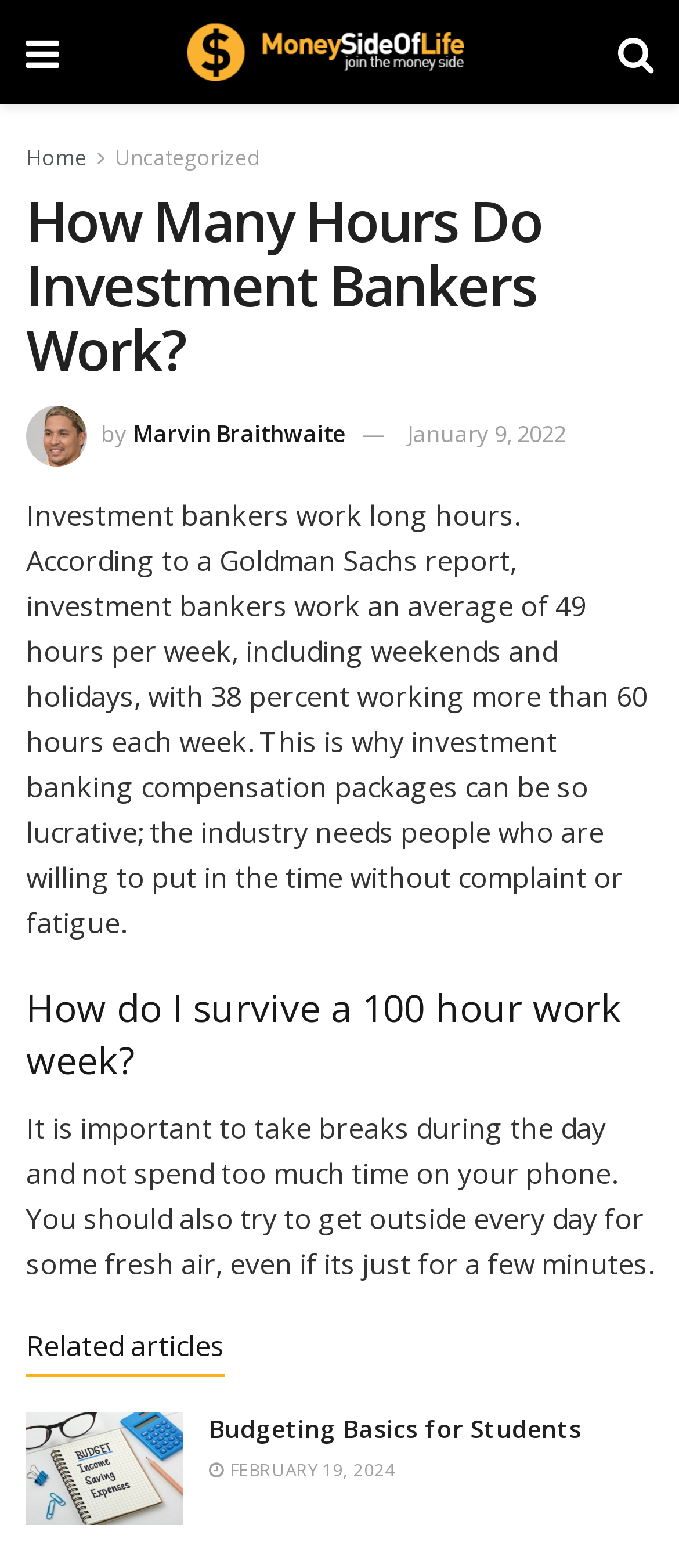Find the main header of the webpage and produce its text content.

How Many Hours Do Investment Bankers Work?